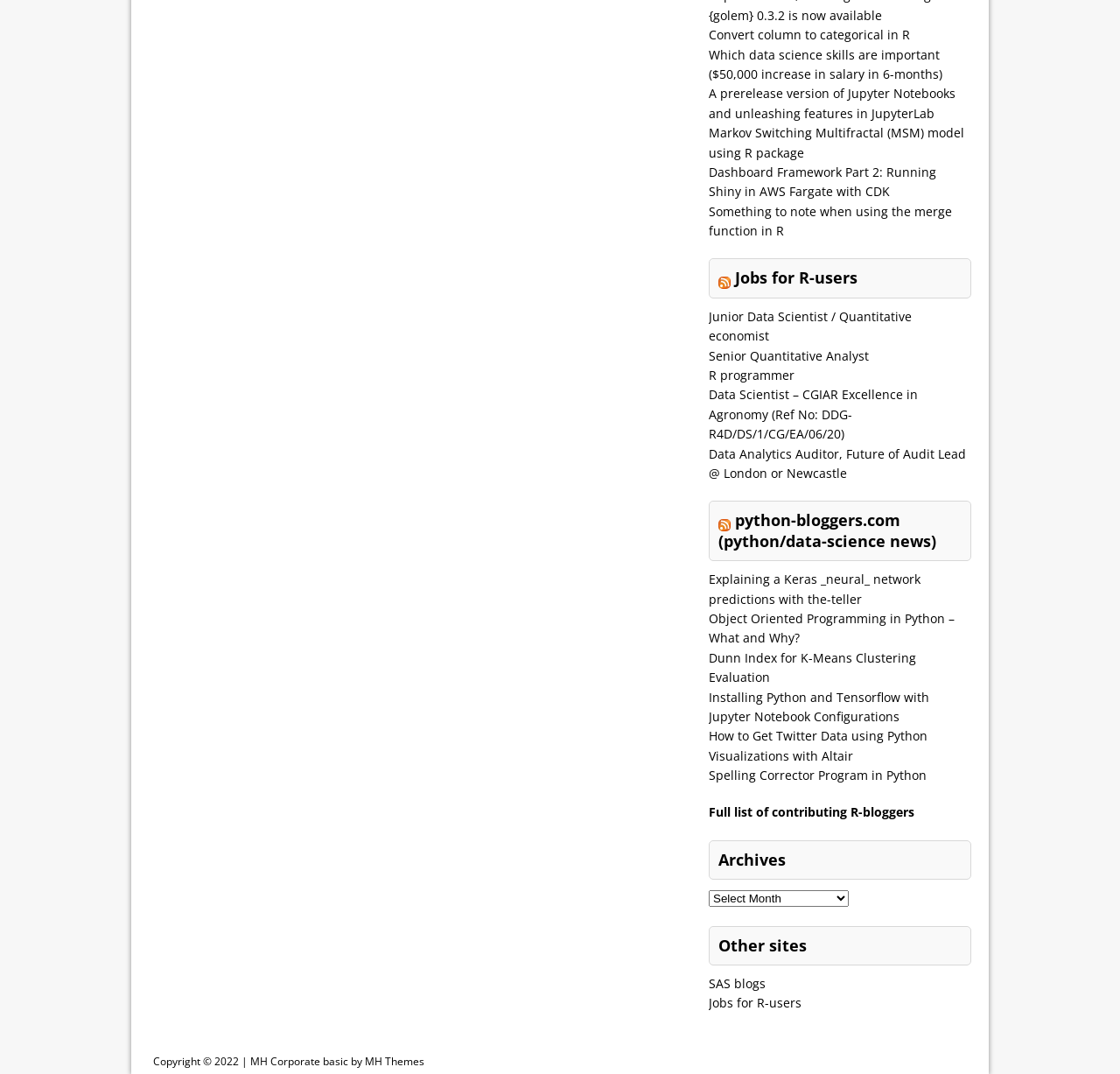Can you give a detailed response to the following question using the information from the image? What is the purpose of the 'RSS Jobs for R-users' section?

The 'RSS Jobs for R-users' section contains links to job postings related to R programming, indicating that its purpose is to provide a resource for R users to find job opportunities.